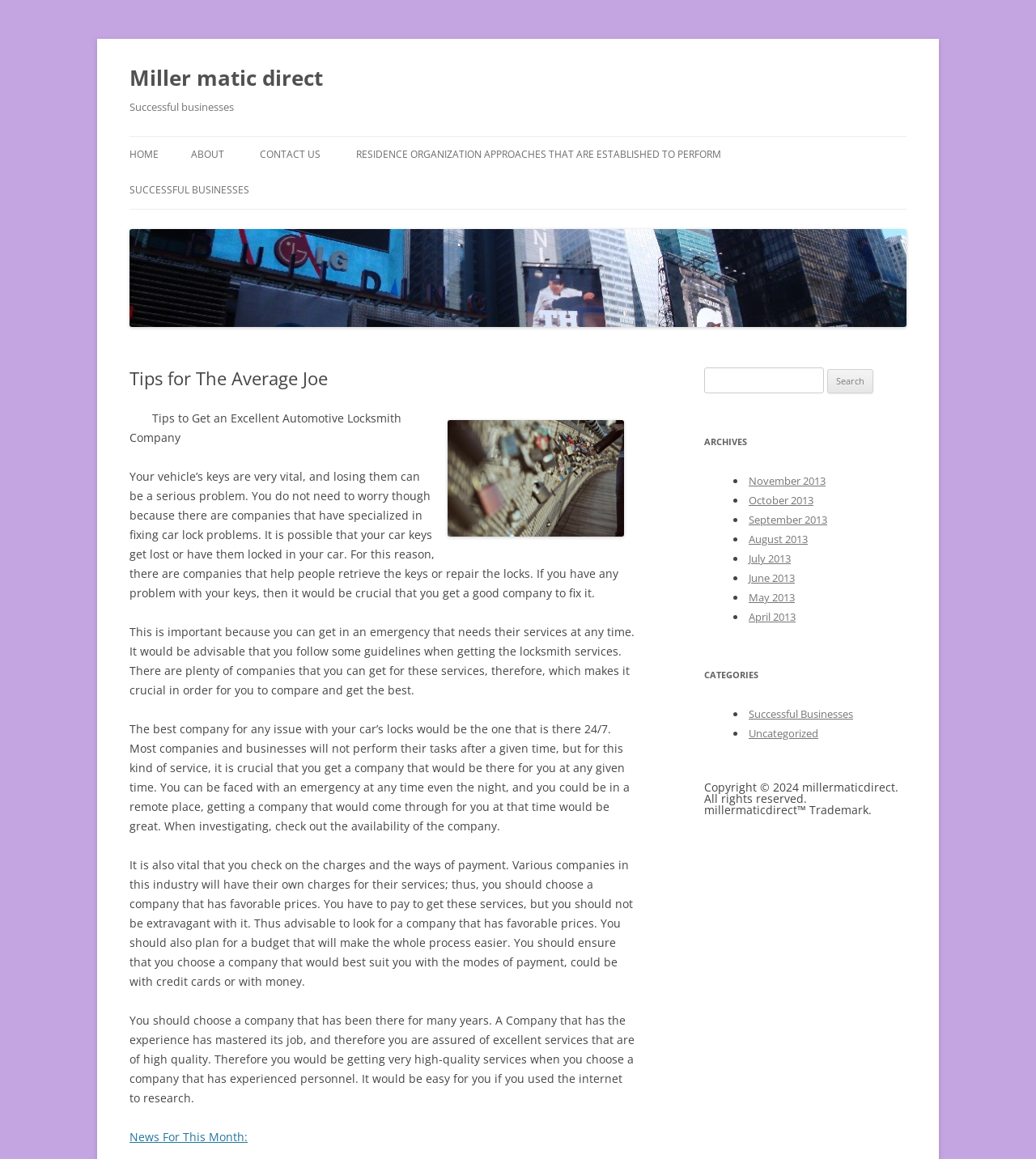What is the copyright information at the bottom of the webpage?
Kindly answer the question with as much detail as you can.

The copyright information is located at the bottom of the webpage in a static text element with the ID '81'. It reads 'Copyright © 2024 millermaticdirect. All rights reserved. millermaticdirect™ Trademark.'